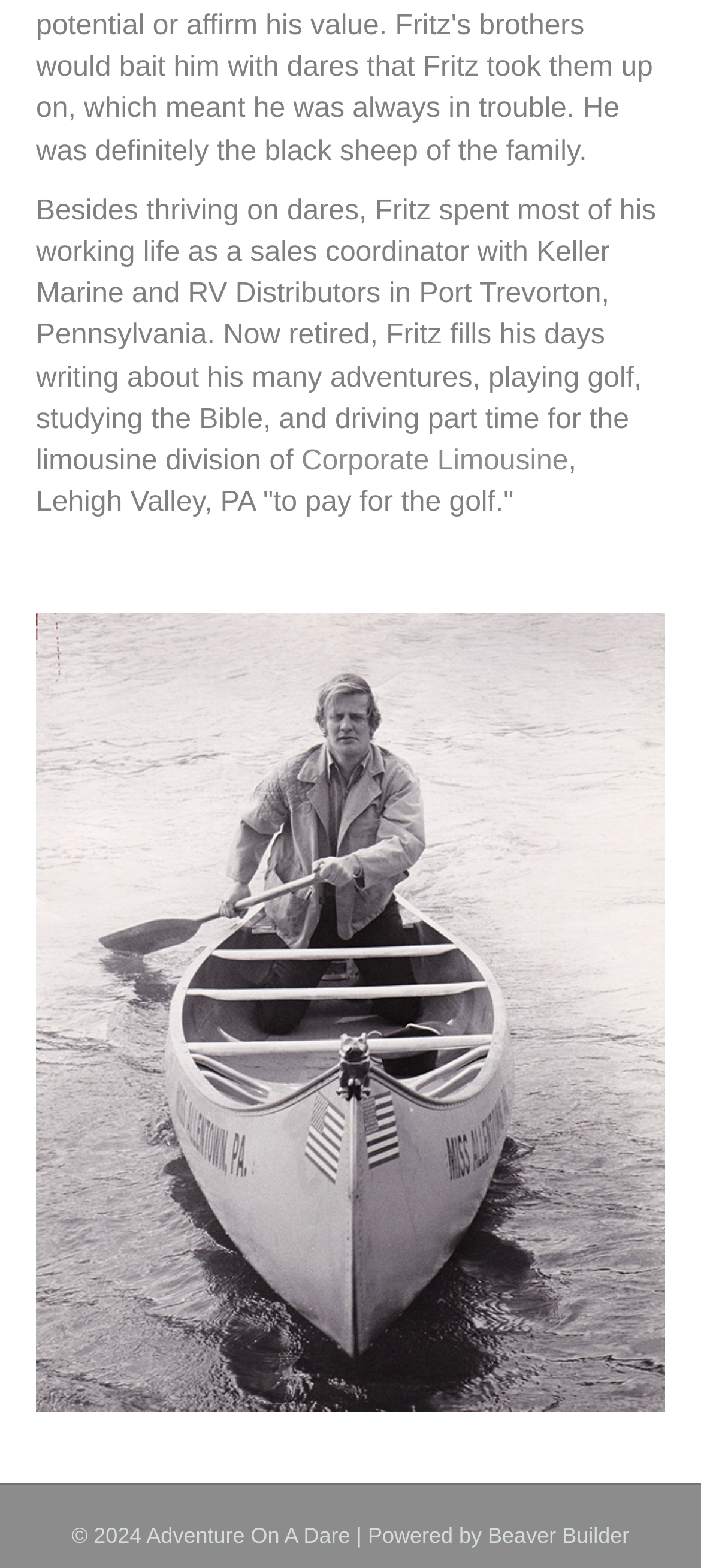What is the name of the company Fritz drives for?
Deliver a detailed and extensive answer to the question.

The link element with the text 'Corporate Limousine' suggests that Fritz drives part-time for this company, as mentioned in the surrounding text.